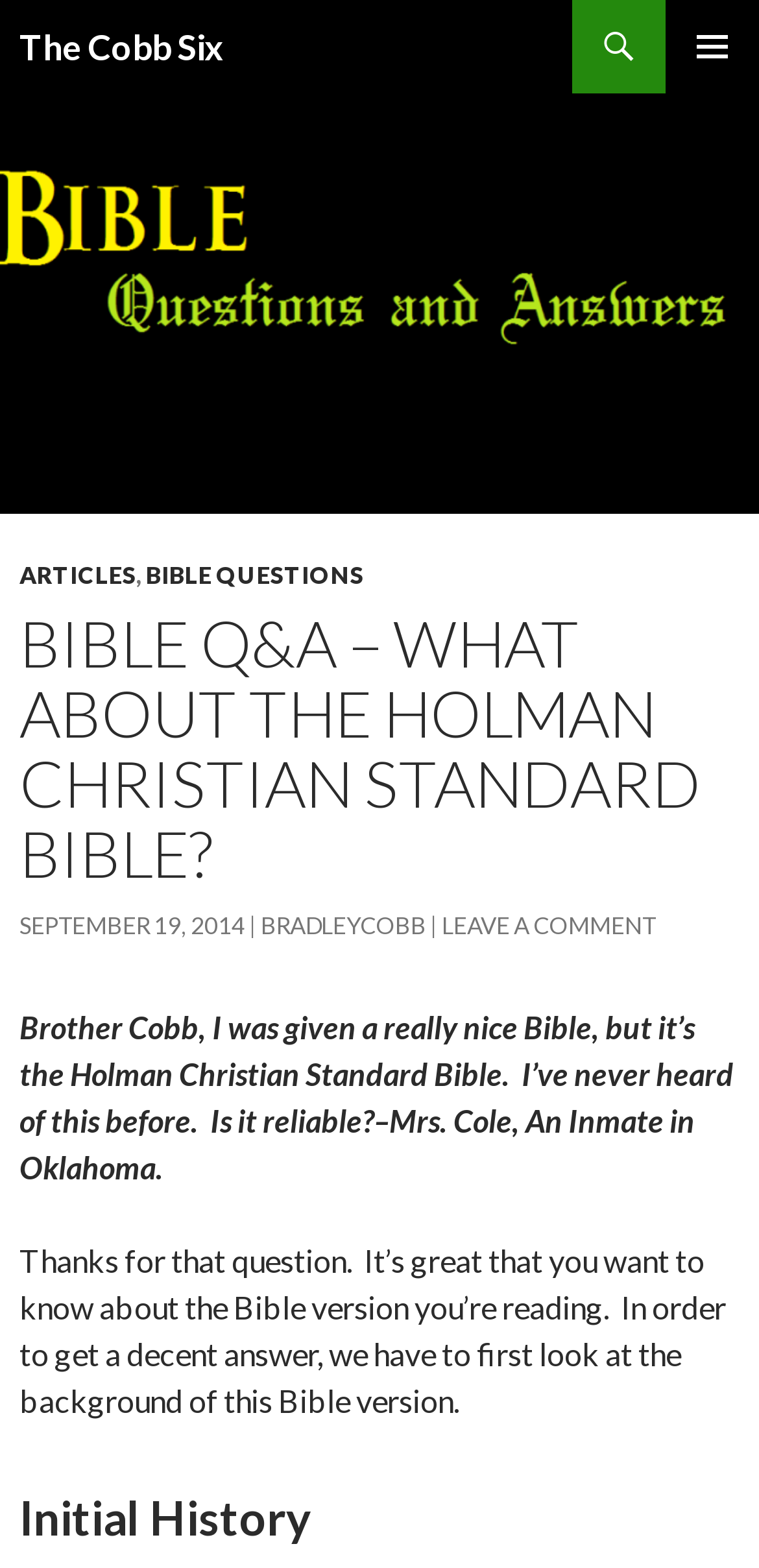How many main sections are in the article?
Ensure your answer is thorough and detailed.

The article has two main sections, which are 'BIBLE Q&A – WHAT ABOUT THE HOLMAN CHRISTIAN STANDARD BIBLE?' and 'Initial History'. These sections are denoted by headings and separate the article into distinct topics.